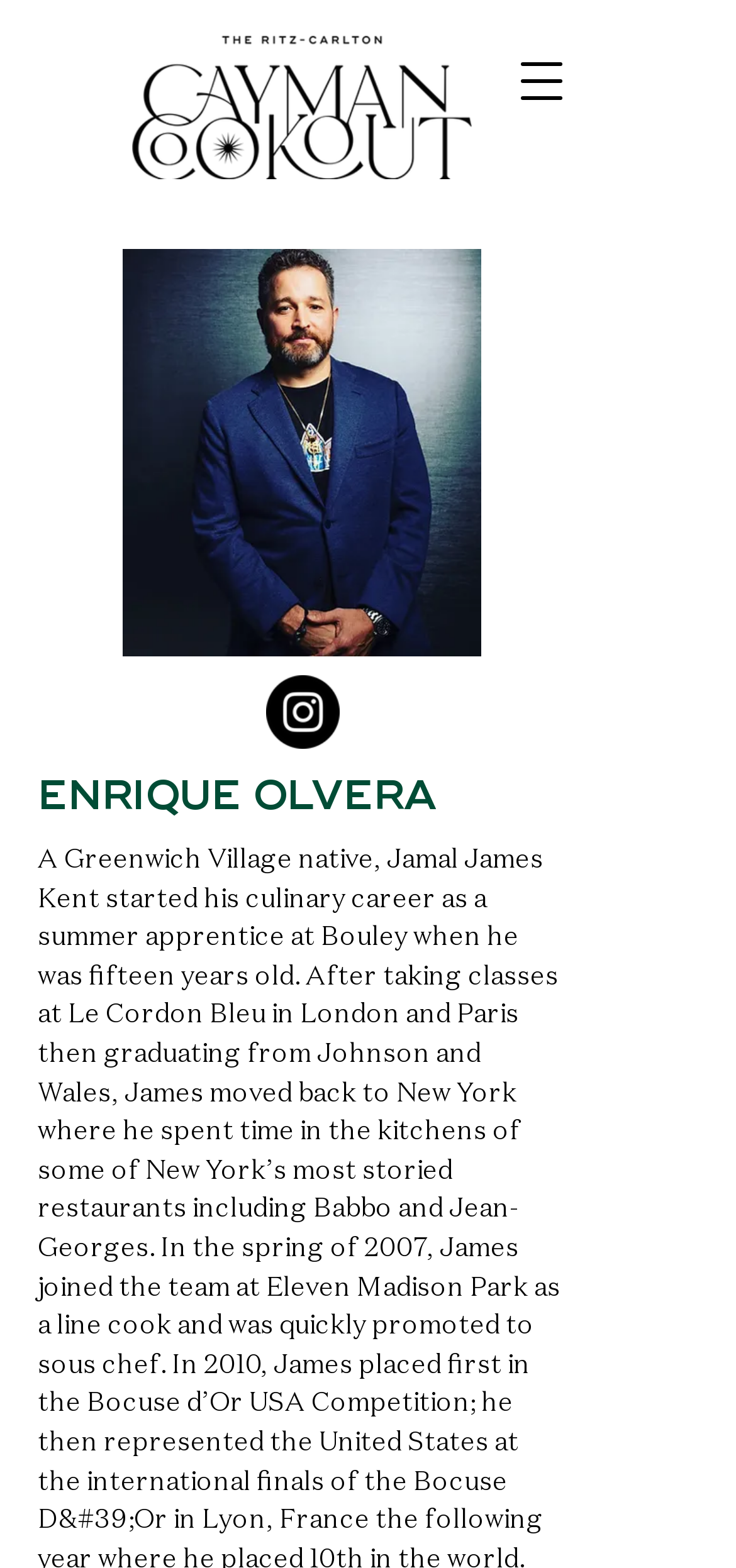Explain the features and main sections of the webpage comprehensively.

The webpage is about James Kent, specifically related to the Cayman Cookout event. At the top left, there is a logo image, 'TR-C_CAYMAN_24_TRC_blk.png', which is also a link. Next to it, on the top right, is a button to open a navigation menu. 

Below the logo, there is a large image of Jamal James Kent, taking up a significant portion of the page. To the right of the image, there is a social media bar with a single link to Instagram, accompanied by the Instagram logo. 

Further down the page, there is a prominent heading that reads 'ENRIQUE OLVERA', which suggests that Enrique Olvera might be a key figure or speaker at the Cayman Cookout event.